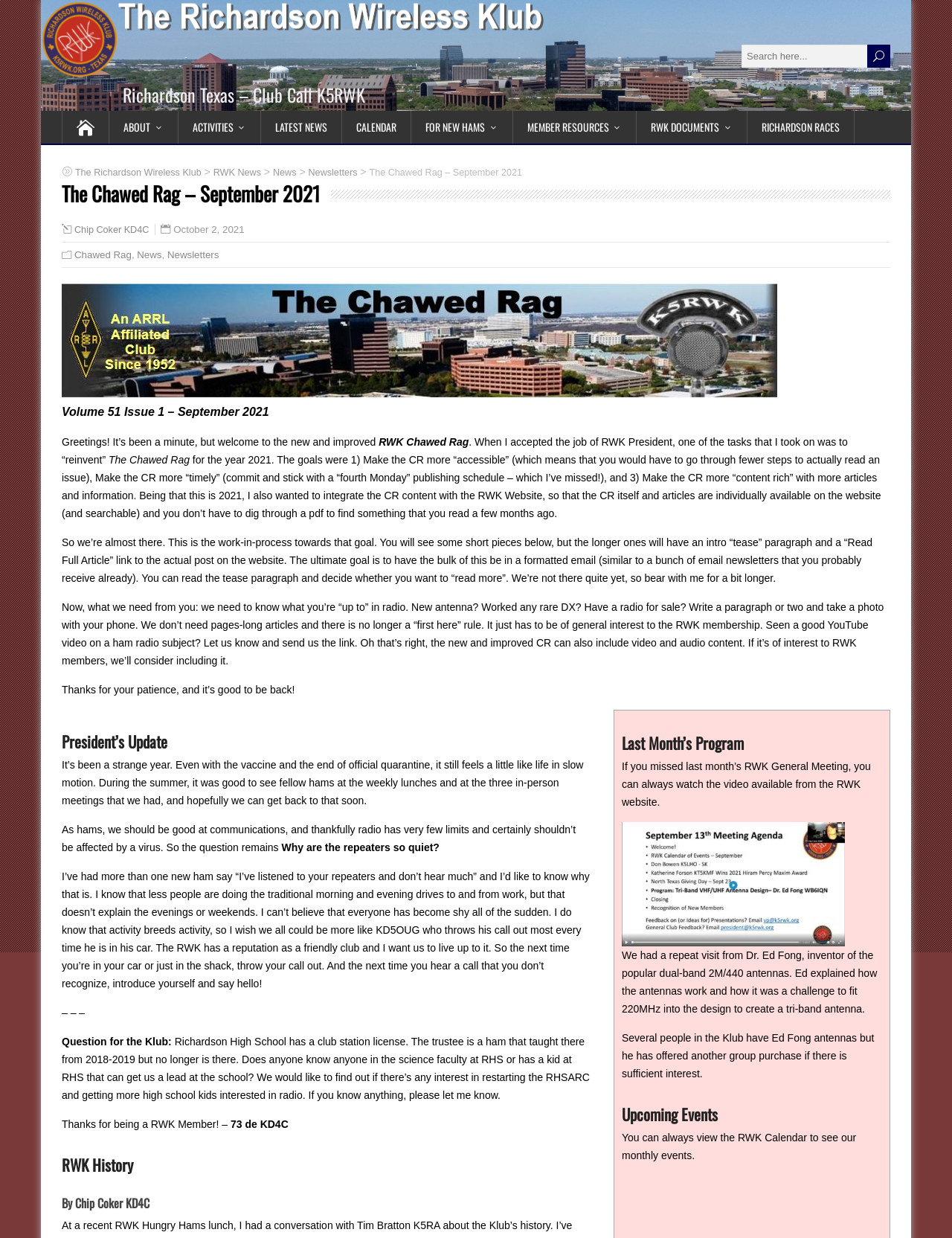Could you determine the bounding box coordinates of the clickable element to complete the instruction: "Read full article"? Provide the coordinates as four float numbers between 0 and 1, i.e., [left, top, right, bottom].

[0.388, 0.135, 0.548, 0.144]